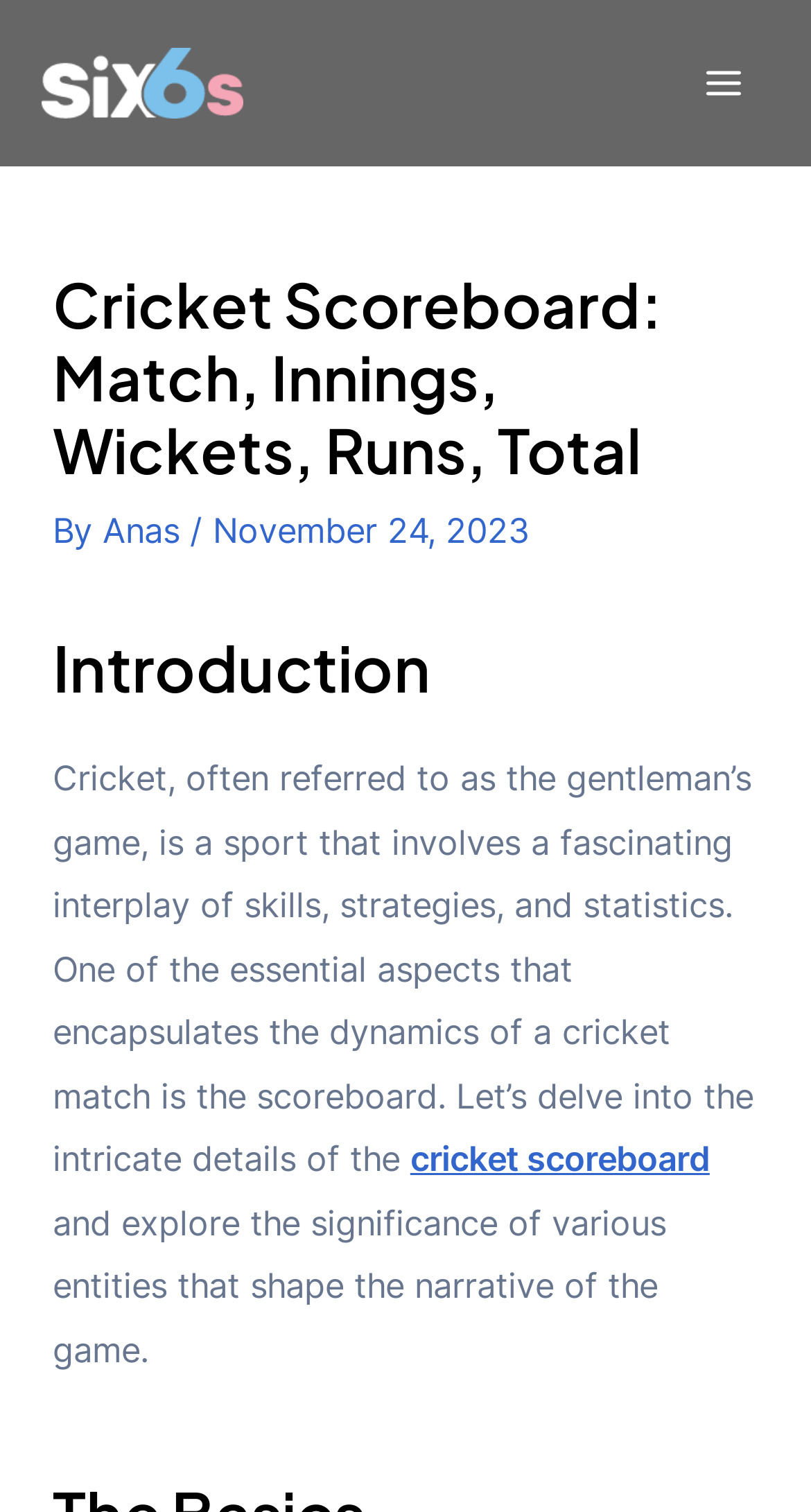Answer in one word or a short phrase: 
What is the date of the content?

November 24, 2023